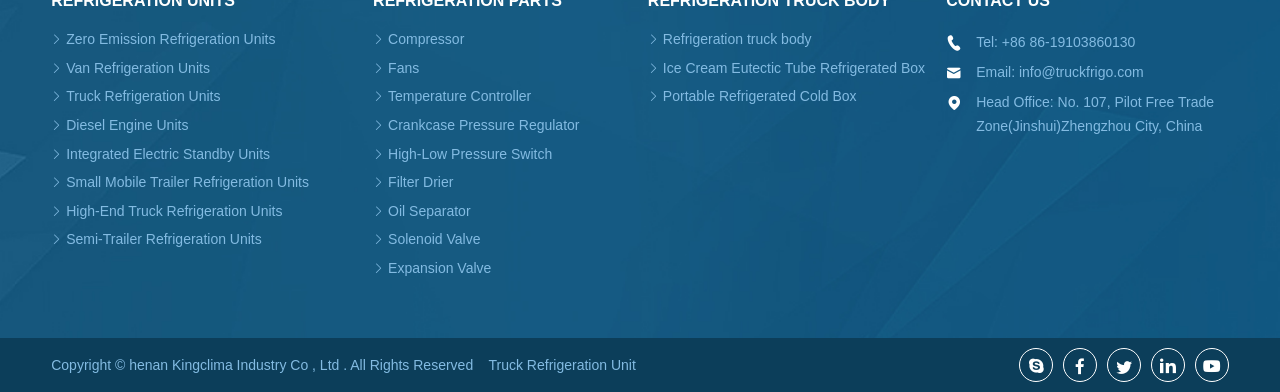What is the location of the head office of the company?
Look at the image and respond with a one-word or short-phrase answer.

Zhengzhou City, China